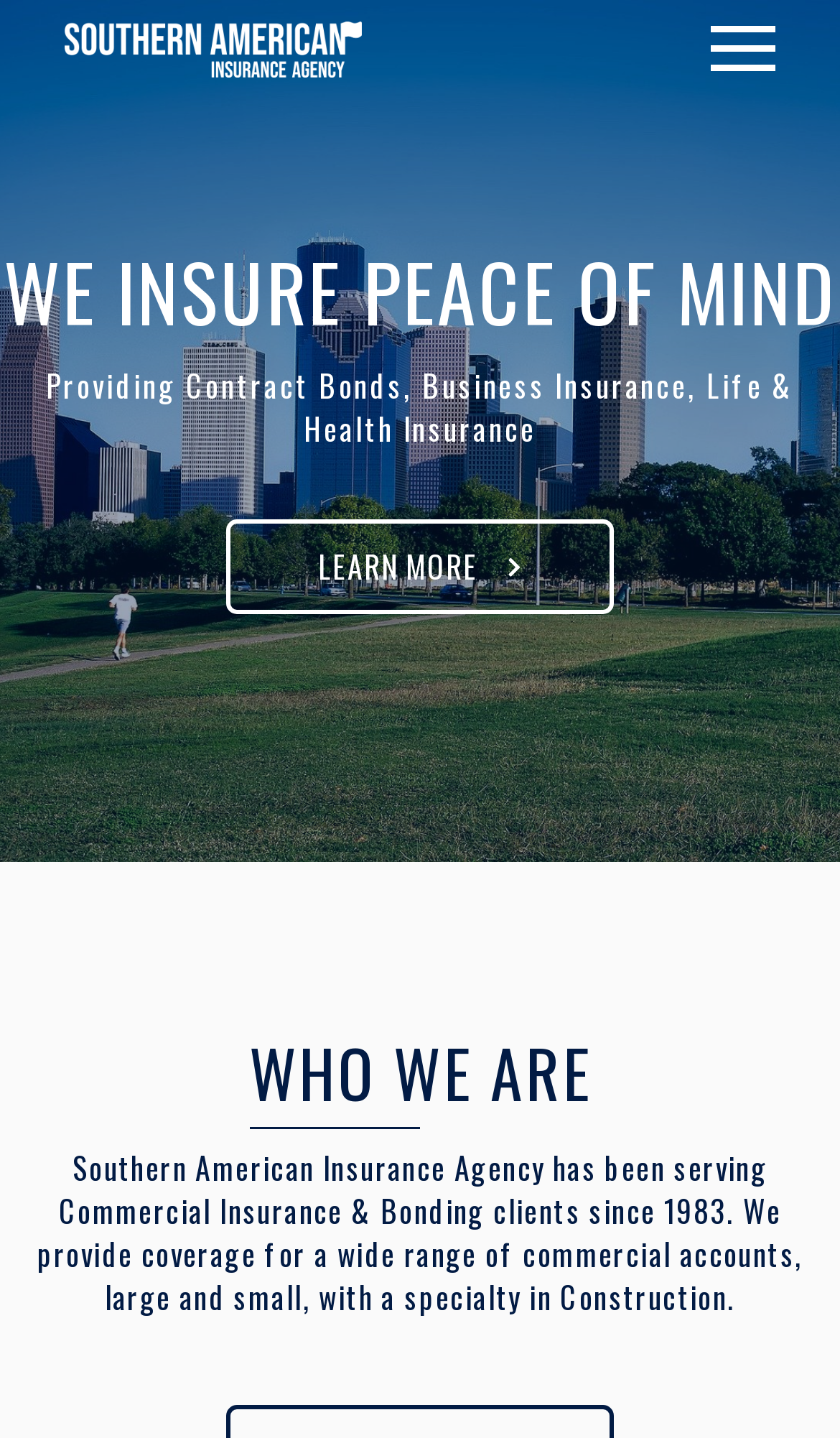Determine the bounding box coordinates of the UI element that matches the following description: "LEARN MORE". The coordinates should be four float numbers between 0 and 1 in the format [left, top, right, bottom].

[0.269, 0.361, 0.731, 0.427]